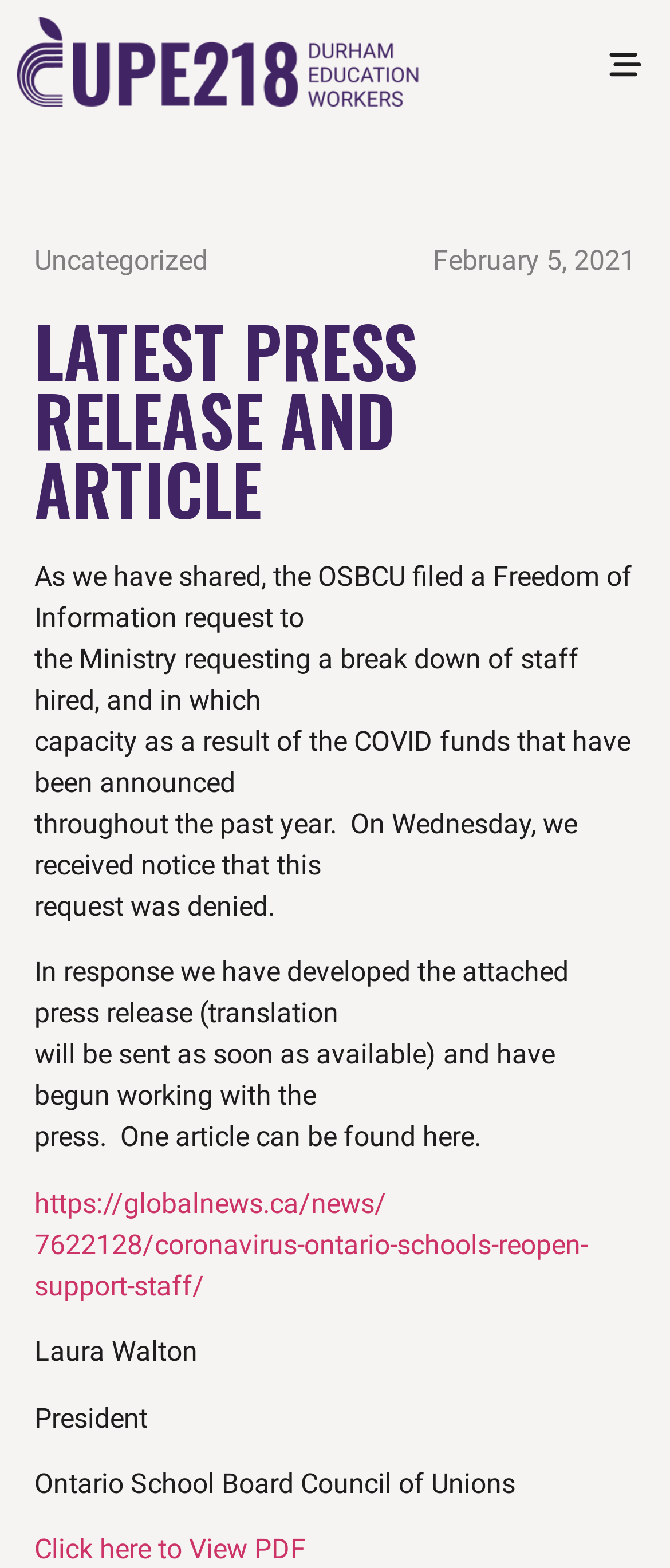Find the main header of the webpage and produce its text content.

LATEST PRESS RELEASE AND ARTICLE